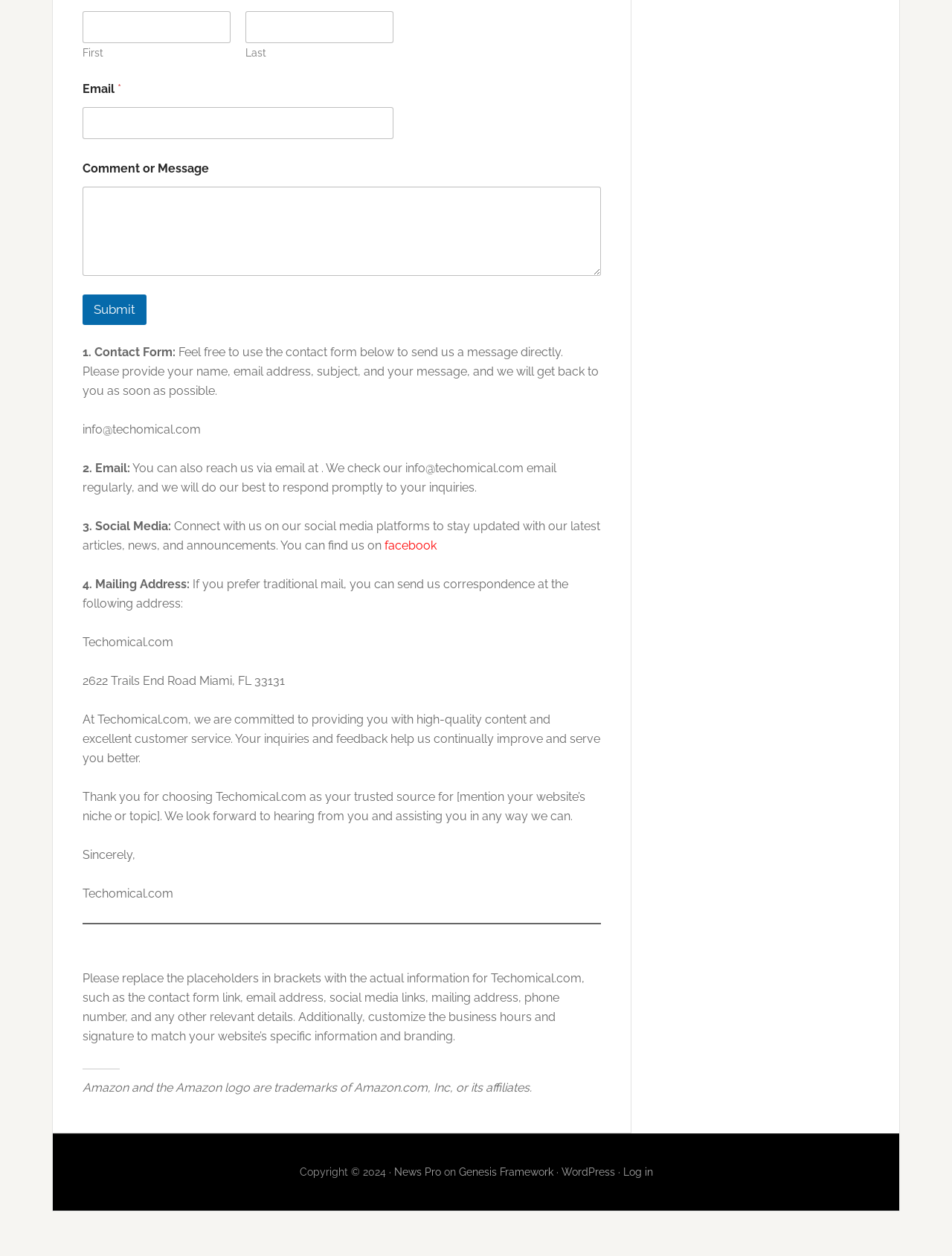Determine the bounding box of the UI element mentioned here: "parent_node: Last name="wpforms[fields][0][last]"". The coordinates must be in the format [left, top, right, bottom] with values ranging from 0 to 1.

[0.258, 0.009, 0.413, 0.034]